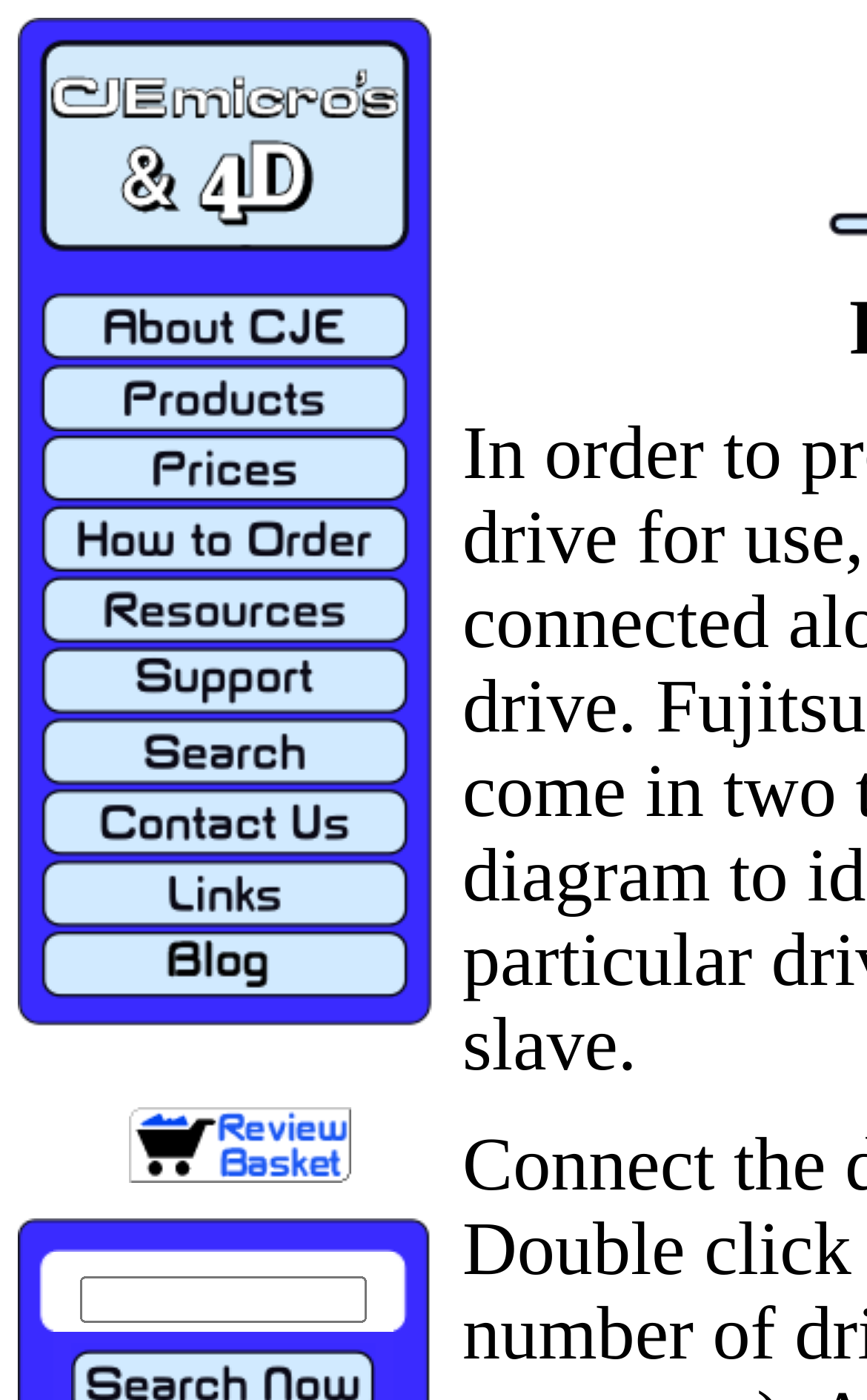Kindly determine the bounding box coordinates of the area that needs to be clicked to fulfill this instruction: "View Photo Gallery".

None